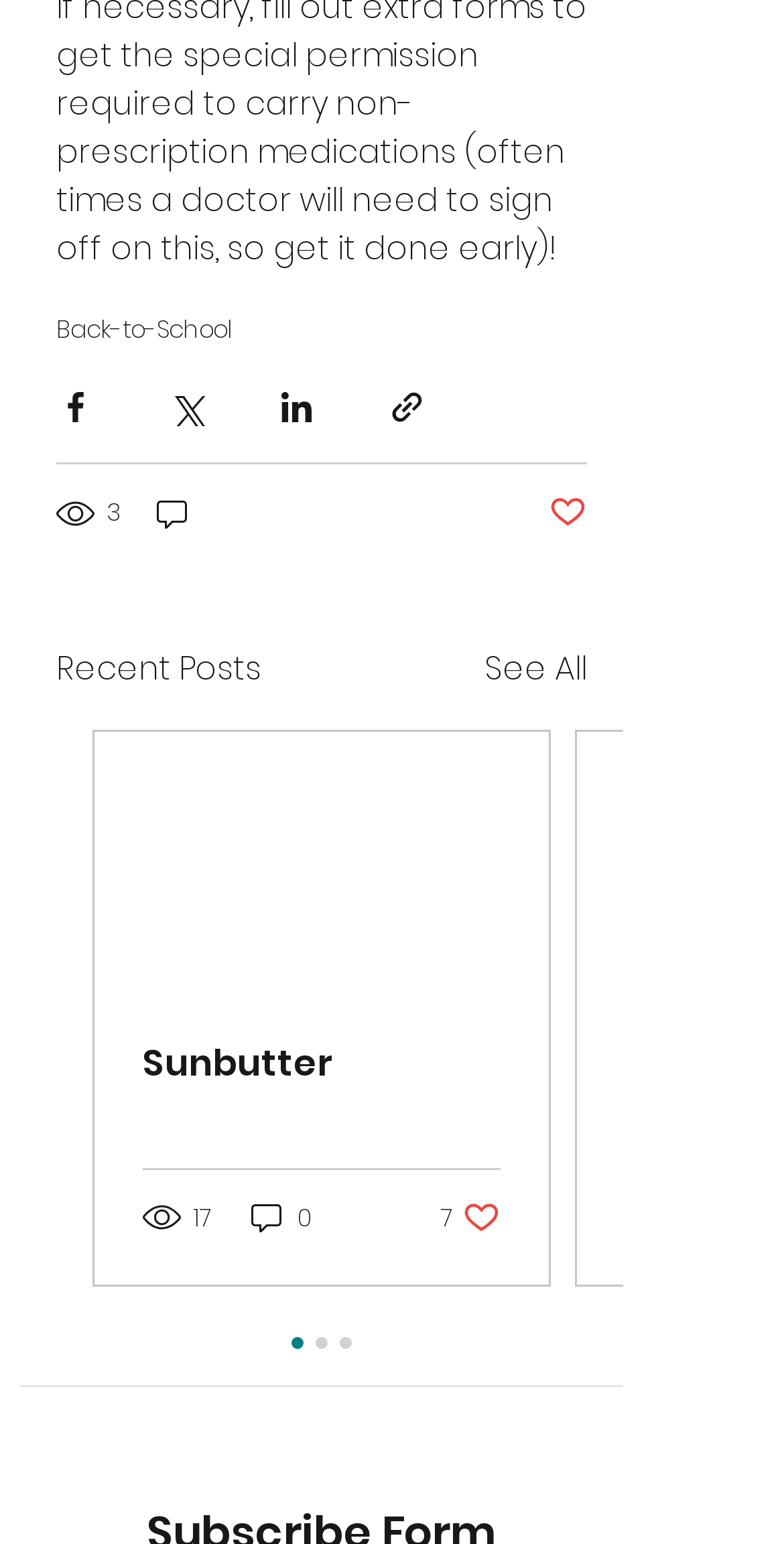Answer the question with a brief word or phrase:
What is the status of the like button on the first post?

Post not marked as liked